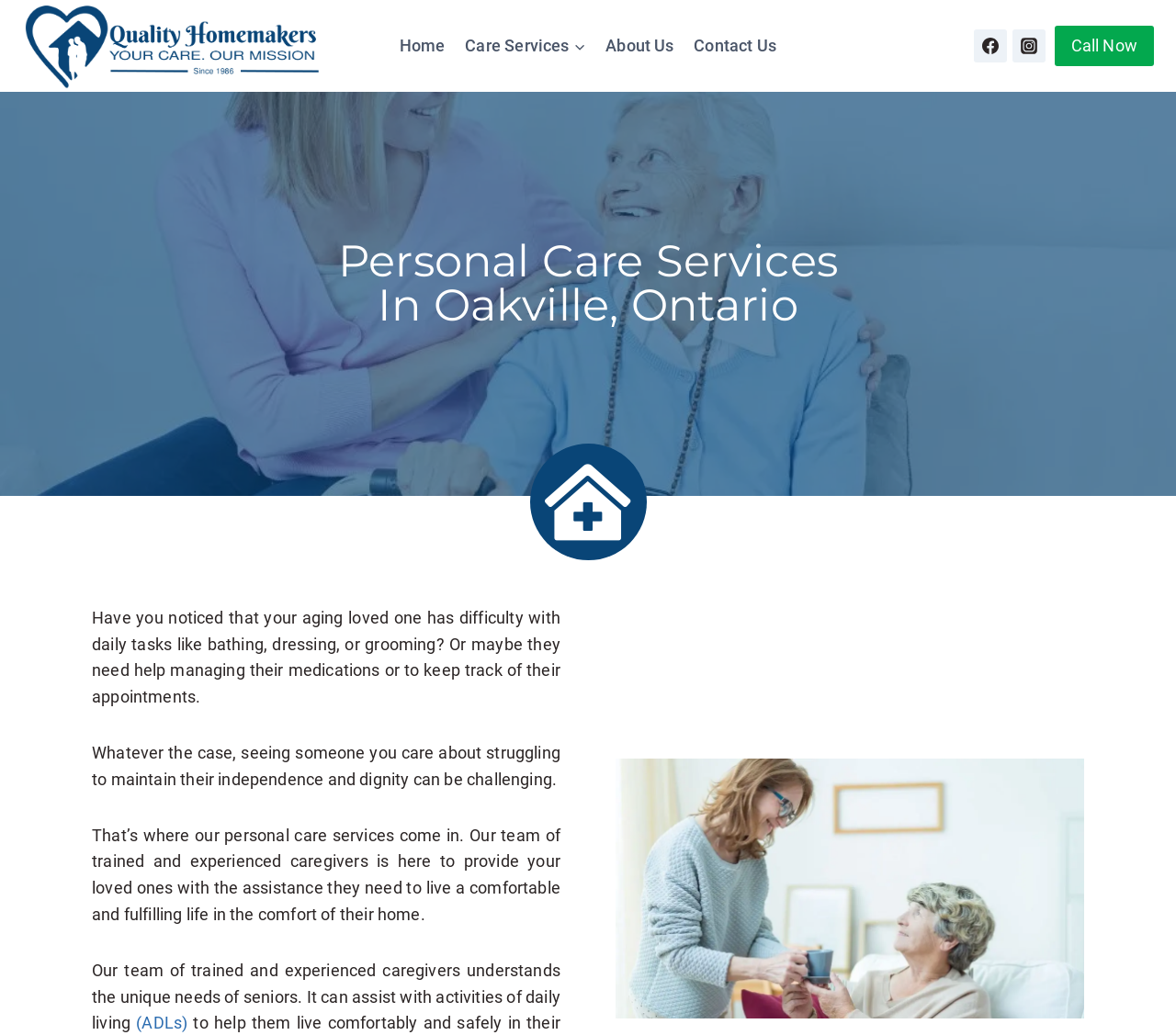What is the main purpose of the personal care services?
Using the image, give a concise answer in the form of a single word or short phrase.

To assist with daily tasks